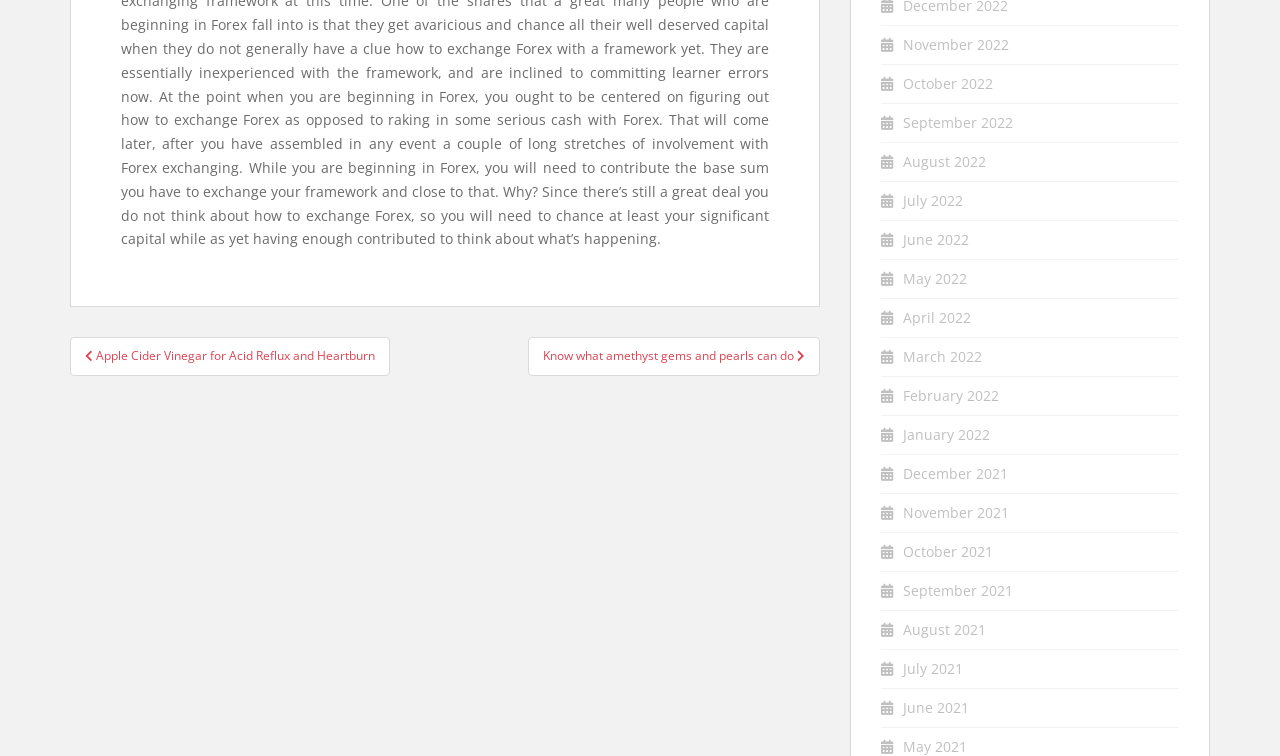What is the category of the first post?
Use the image to give a comprehensive and detailed response to the question.

The first post is categorized under 'Posts' as indicated by the navigation element 'Posts' with bounding box coordinates [0.055, 0.446, 0.641, 0.521] which contains the heading 'Post navigation'.